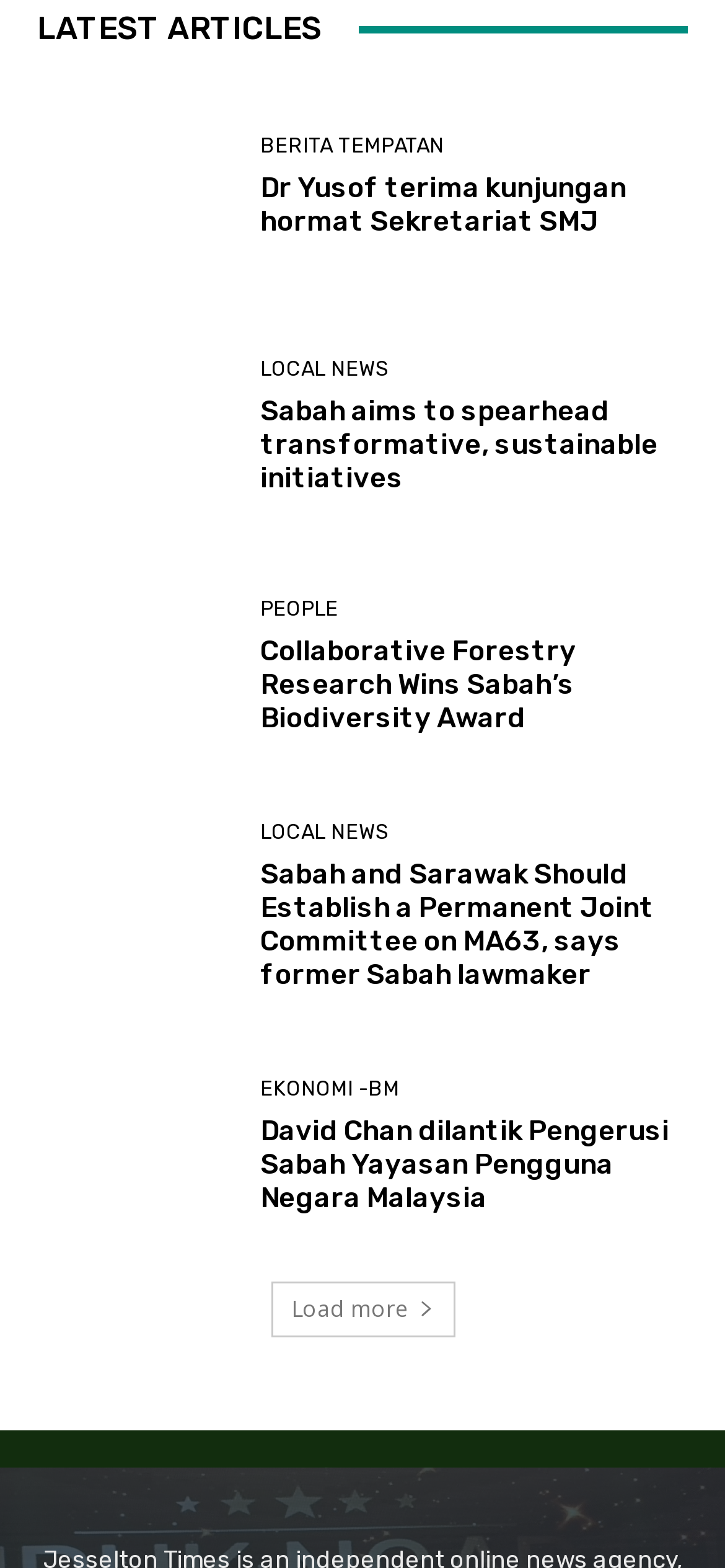Could you specify the bounding box coordinates for the clickable section to complete the following instruction: "View article about Sabah's biodiversity award"?

[0.051, 0.363, 0.321, 0.488]